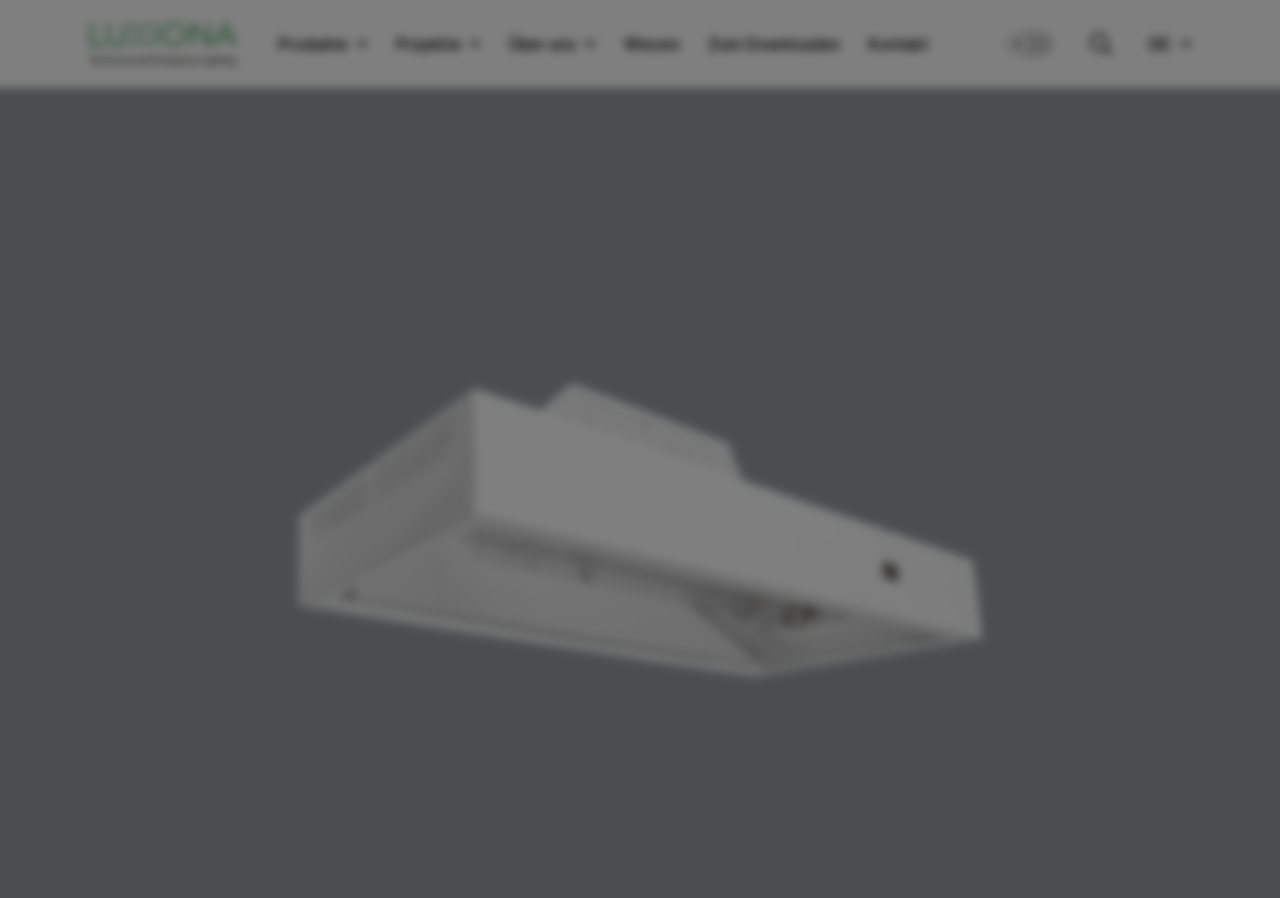What is the purpose of the 'Produkte' link?
Provide a detailed and extensive answer to the question.

The 'Produkte' link is located at the top middle of the webpage, and it seems to be a navigation link that leads to a page showing different categories of products, such as Pendelleuchten, Anbauleuchten, etc.